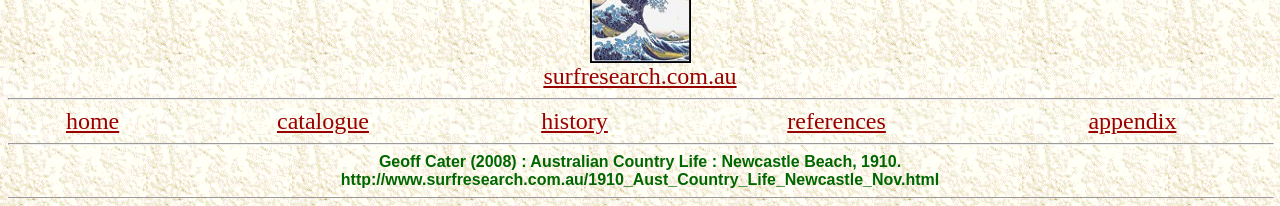What is the name of the author?
Please provide a detailed answer to the question.

The author's name is mentioned in the static text element 'Geoff Cater (2008) : Australian Country Life : Newcastle Beach, 1910.' which is located at the bottom of the webpage.